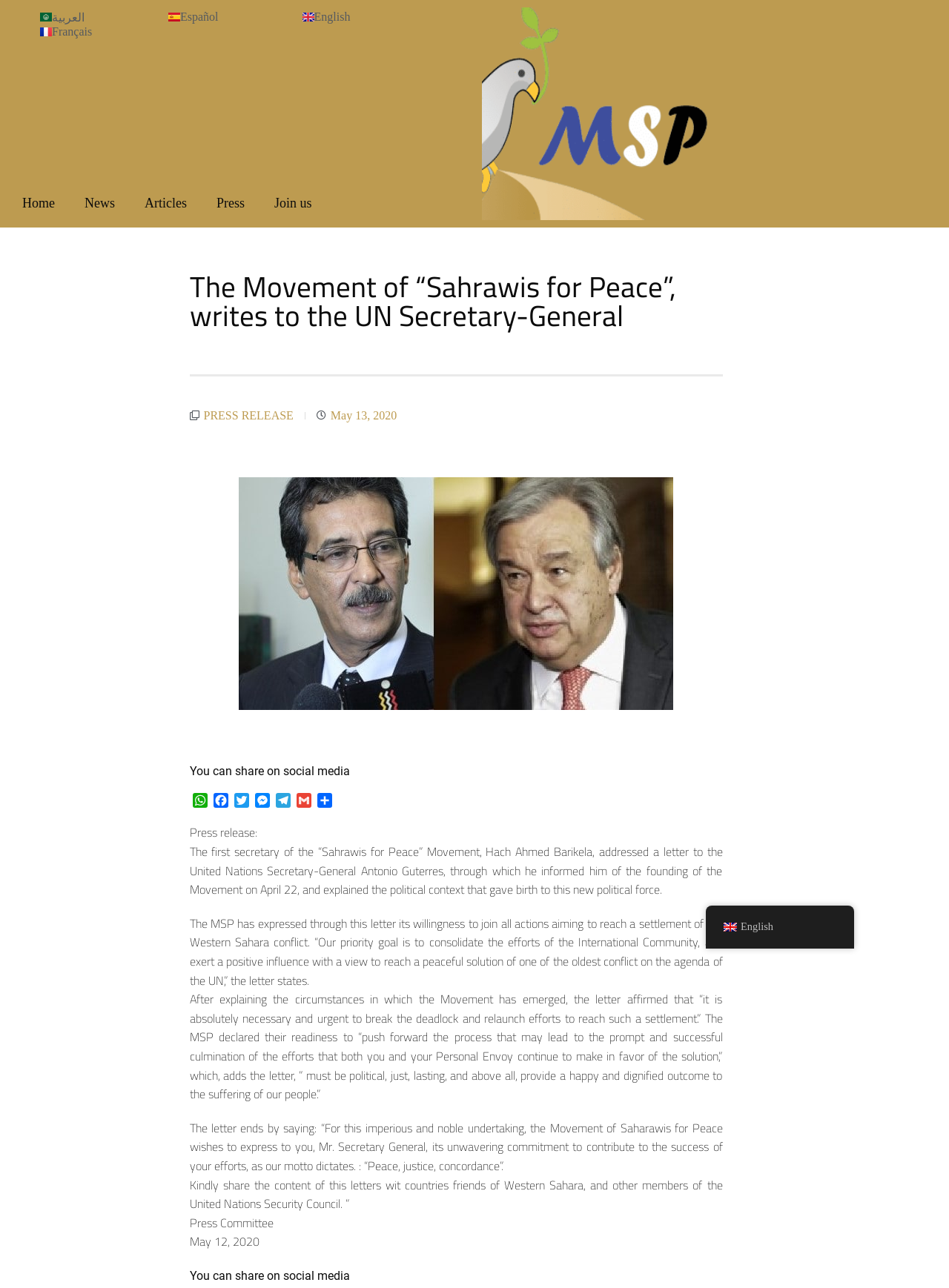Elaborate on the webpage's design and content in a detailed caption.

This webpage is about a press release from the "Sahrawis for Peace" Movement, addressed to the United Nations Secretary-General Antonio Guterres. At the top of the page, there are several language options, including Arabic, Spanish, English, and French, each accompanied by a small flag icon. Below these options, there is a navigation menu with links to "Home", "News", "Articles", "Press", and "Join us".

The main content of the page is a press release, which is divided into several paragraphs. The title of the press release is "The Movement of “Sahrawis for Peace”, writes to the UN Secretary-General". Below the title, there is a link to "PRESS RELEASE" and a date, "May 13, 2020". The press release itself is a letter from the first secretary of the "Sahrawis for Peace" Movement, Hach Ahmed Barikela, to the UN Secretary-General. The letter informs the Secretary-General of the founding of the Movement and explains the political context that led to its creation. It also expresses the Movement's willingness to join efforts to reach a settlement of the Western Sahara conflict.

To the right of the press release, there are social media sharing links, including WhatsApp, Facebook, Twitter, Messenger, Telegram, Gmail, and Share. Below the press release, there is a footer section with a "Press Committee" label and a date, "May 12, 2020". There is also a repeated social media sharing section at the bottom of the page.